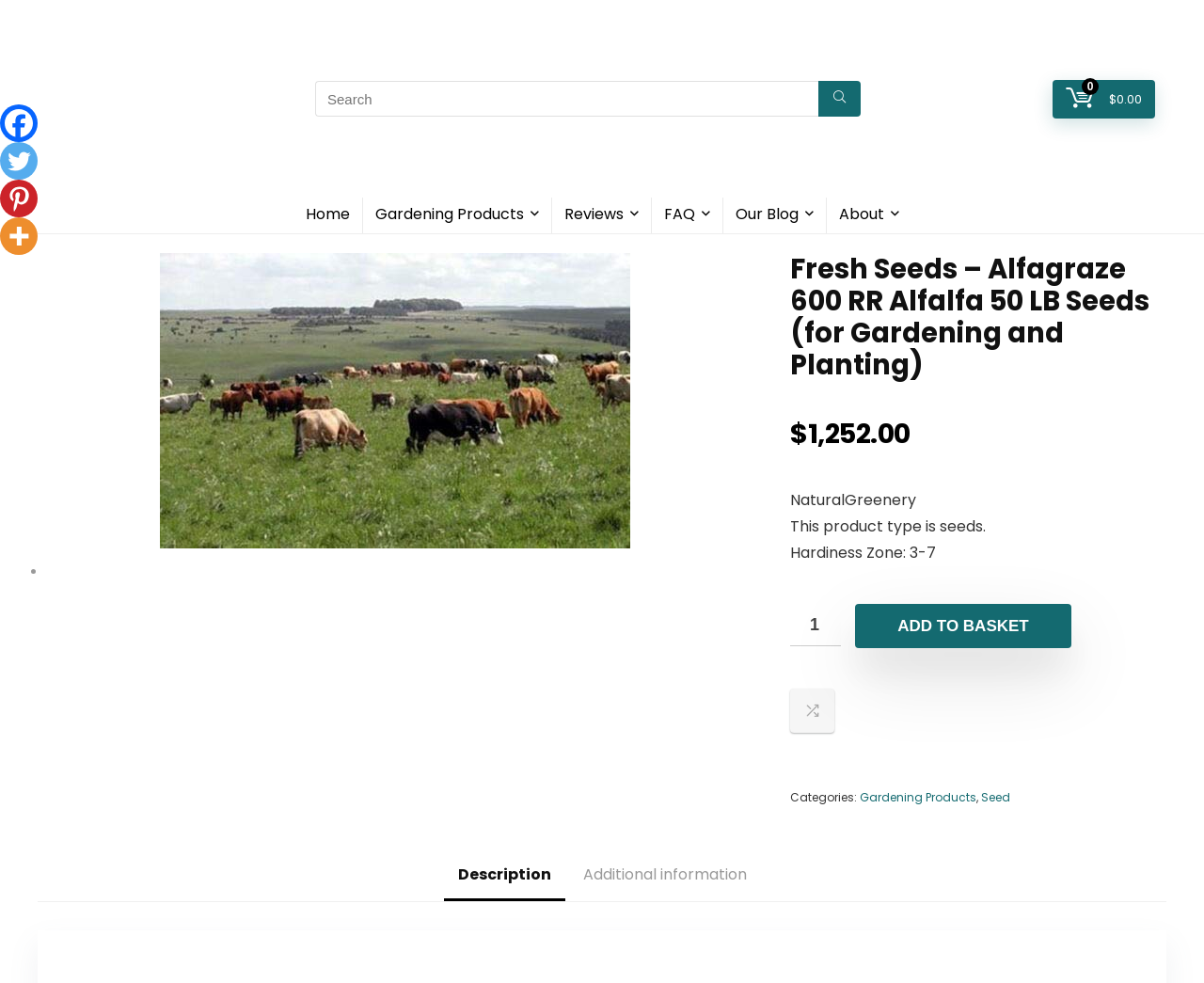Given the description "Home", provide the bounding box coordinates of the corresponding UI element.

None